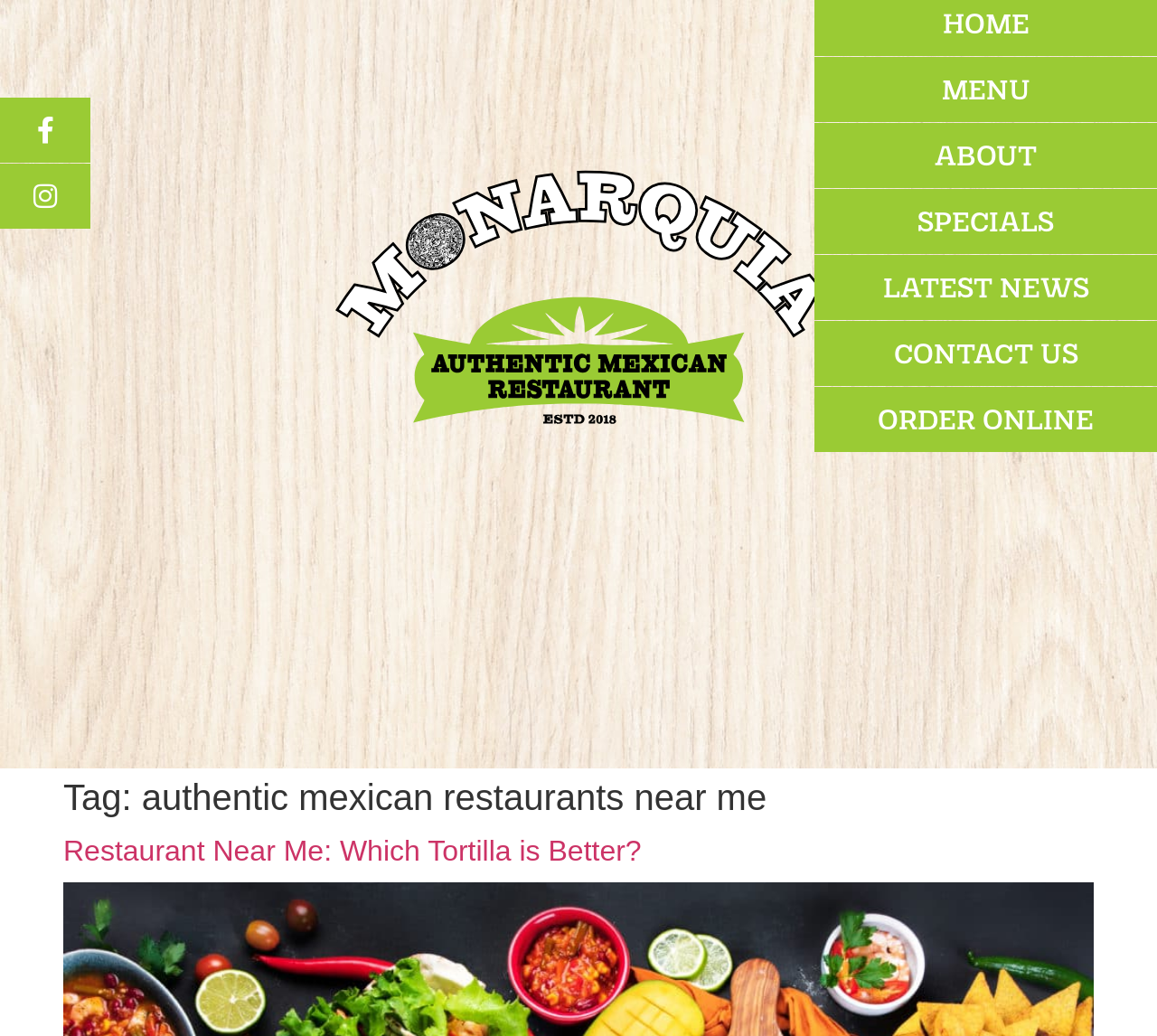Answer the question briefly using a single word or phrase: 
How many social media links are there?

2